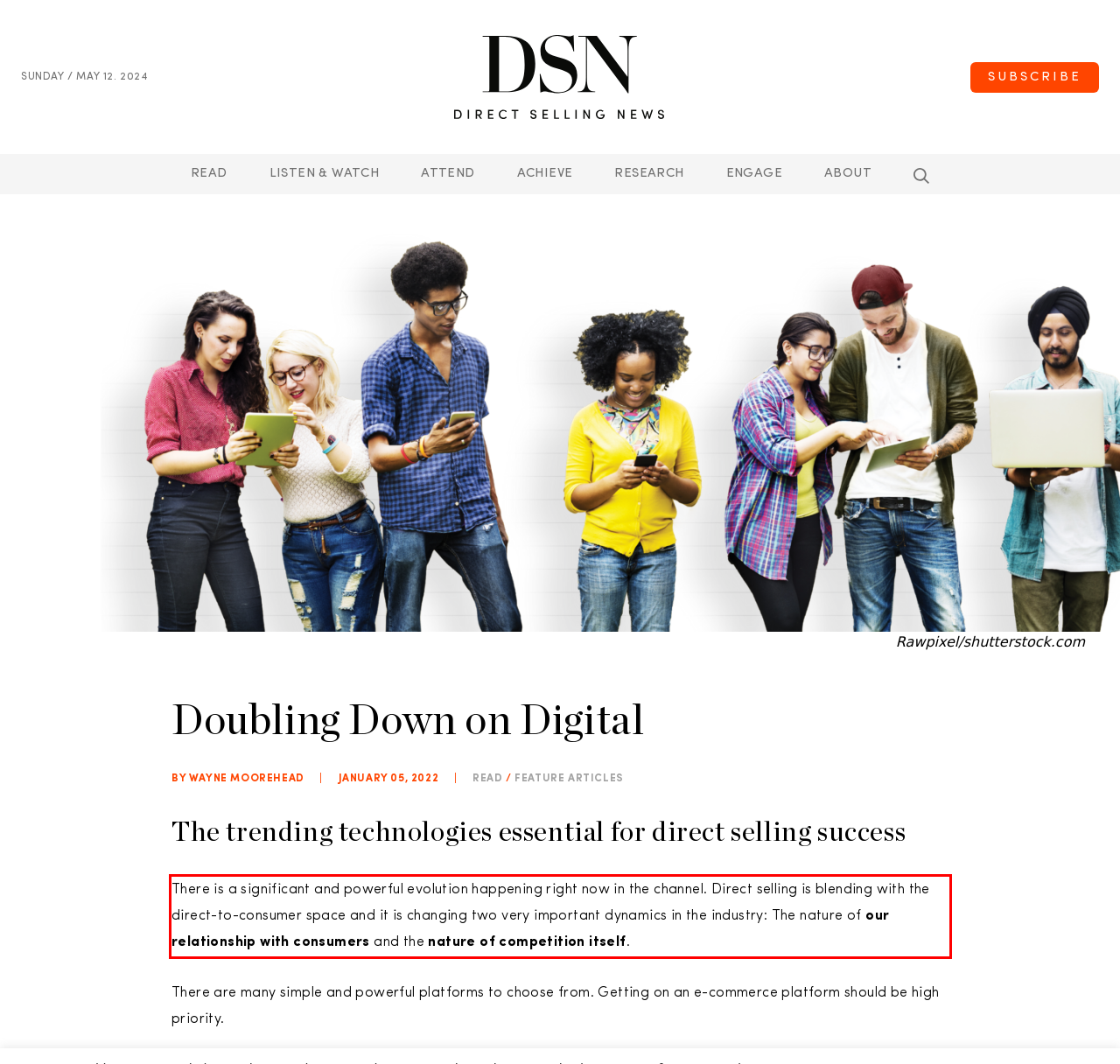You have a screenshot of a webpage where a UI element is enclosed in a red rectangle. Perform OCR to capture the text inside this red rectangle.

There is a significant and powerful evolution happening right now in the channel. Direct selling is blending with the direct-to-consumer space and it is changing two very important dynamics in the industry: The nature of our relationship with consumers and the nature of competition itself.